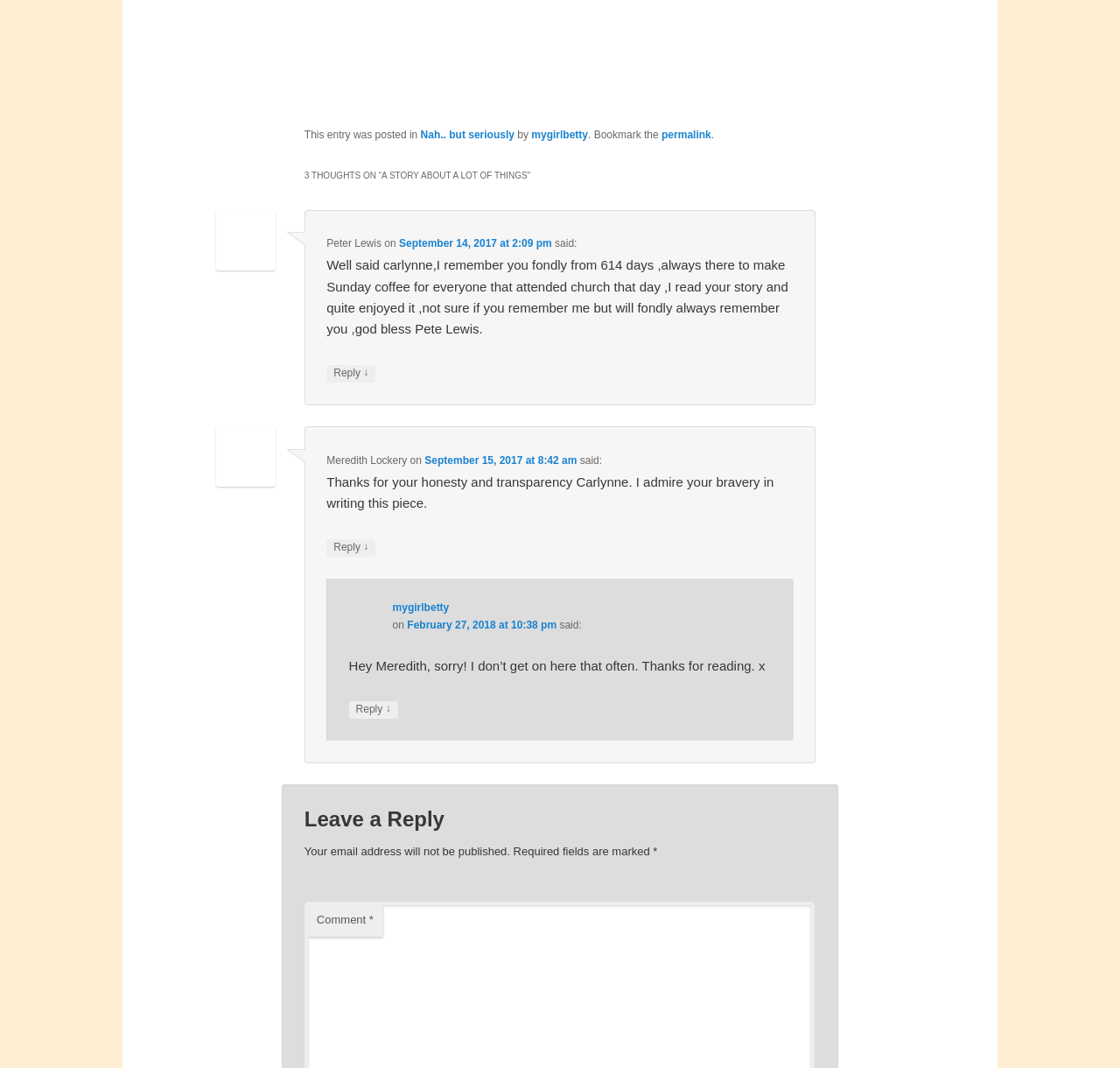Can you specify the bounding box coordinates for the region that should be clicked to fulfill this instruction: "Reply to mygirlbetty".

[0.311, 0.657, 0.355, 0.673]